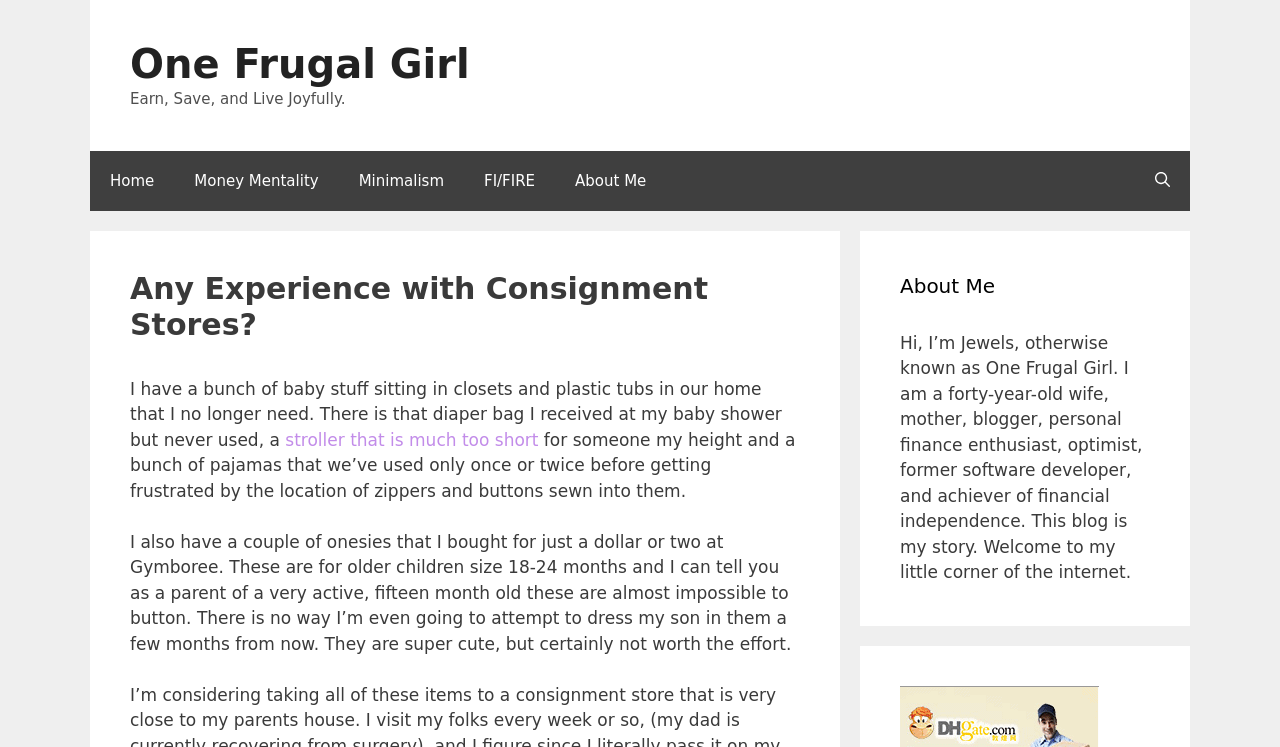What is the blogger's profession?
Give a single word or phrase as your answer by examining the image.

Blogger, personal finance enthusiast